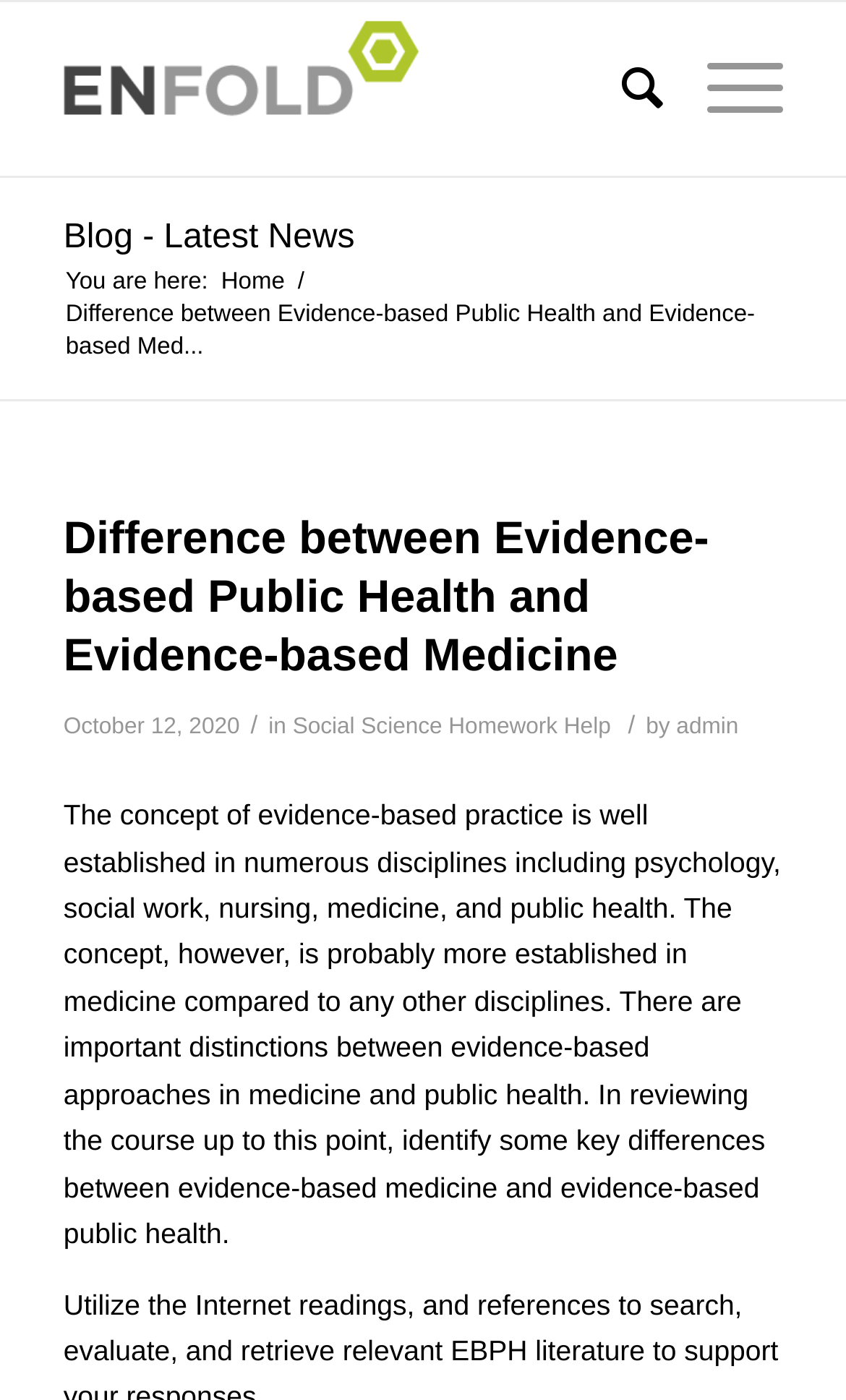Locate the bounding box coordinates of the UI element described by: "admin". The bounding box coordinates should consist of four float numbers between 0 and 1, i.e., [left, top, right, bottom].

[0.799, 0.509, 0.873, 0.528]